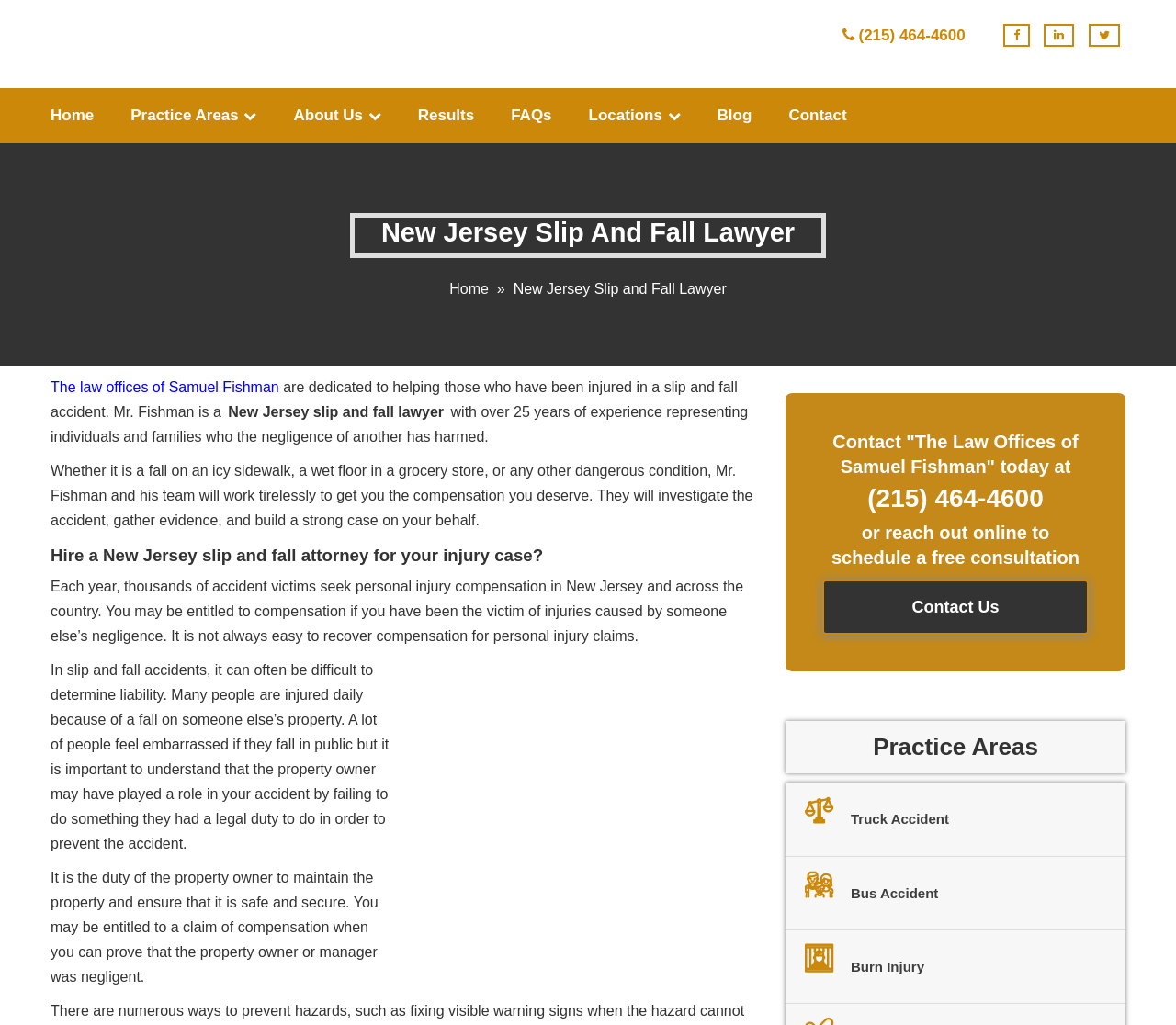Find the bounding box coordinates for the HTML element described in this sentence: "Home". Provide the coordinates as four float numbers between 0 and 1, in the format [left, top, right, bottom].

[0.382, 0.274, 0.416, 0.289]